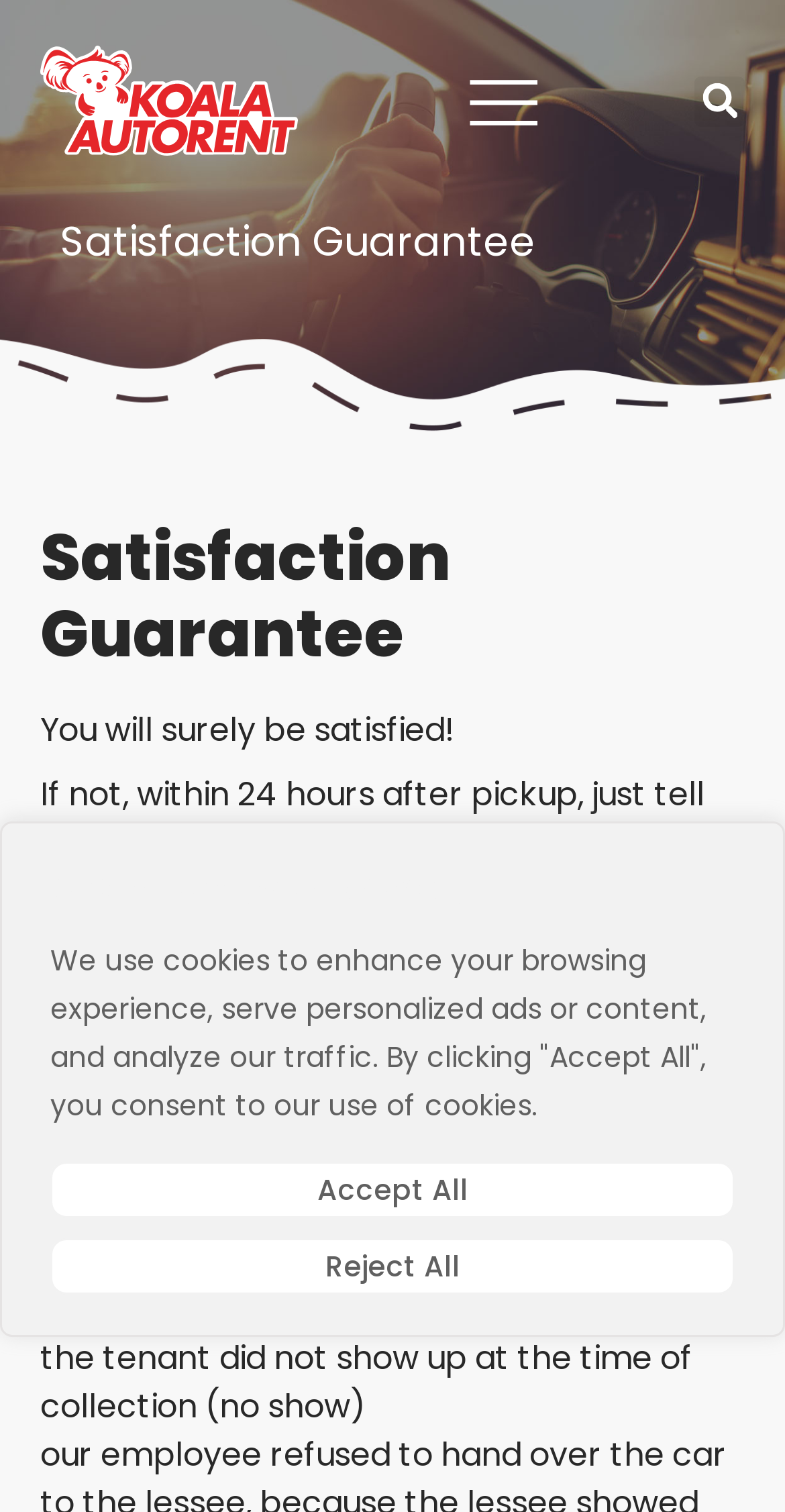What is the condition for no satisfaction guarantee?
Based on the image, answer the question in a detailed manner.

The condition for no satisfaction guarantee is mentioned in the bottom section of the webpage, where it states that the satisfaction guarantee does not apply to cases where the tenant did not show up at the time of collection (no show).